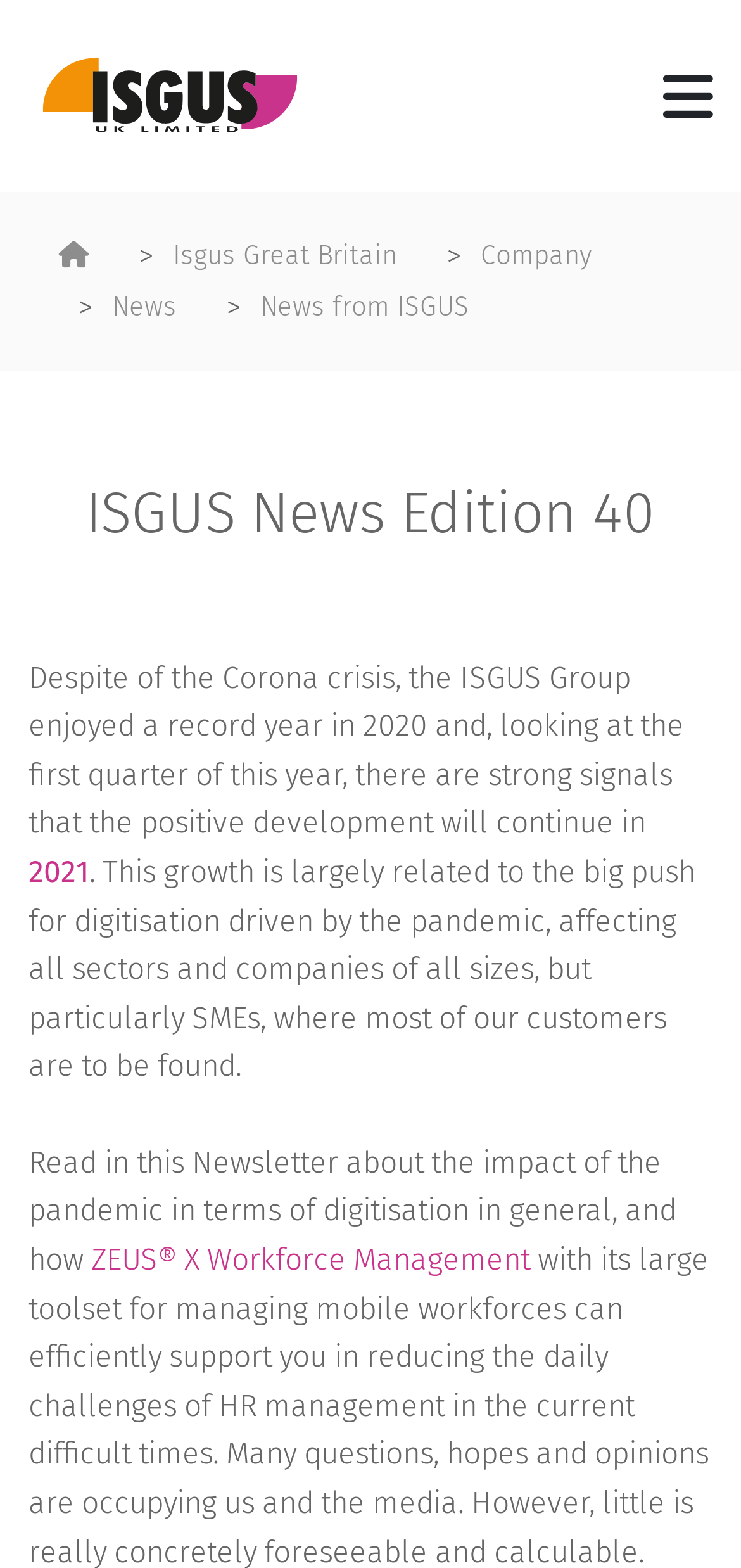Show the bounding box coordinates for the HTML element as described: "ZEUS® X Workforce Management".

[0.123, 0.792, 0.715, 0.815]